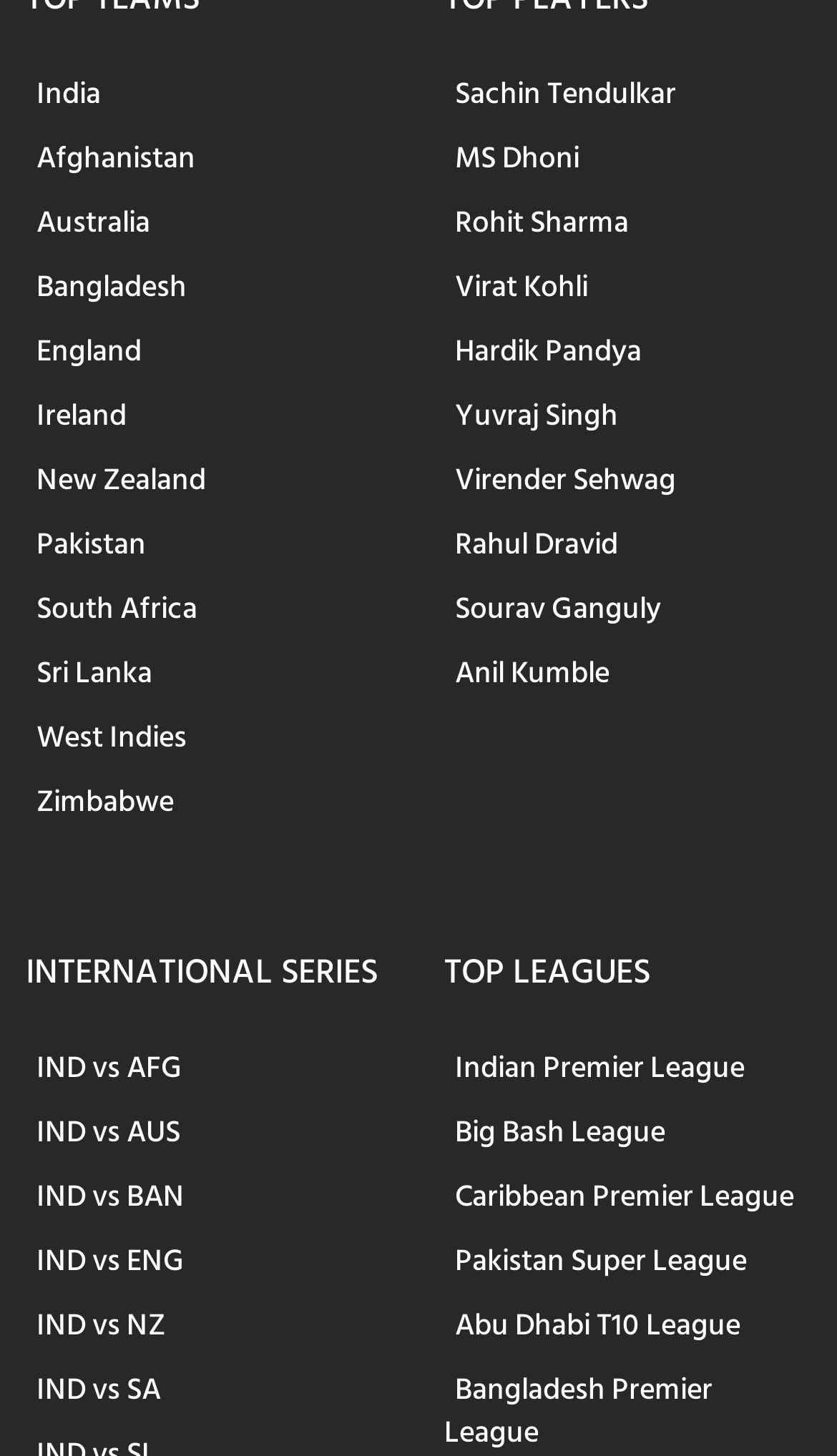Please locate the bounding box coordinates of the element that should be clicked to complete the given instruction: "Learn about Indian Premier League".

[0.531, 0.709, 0.903, 0.758]